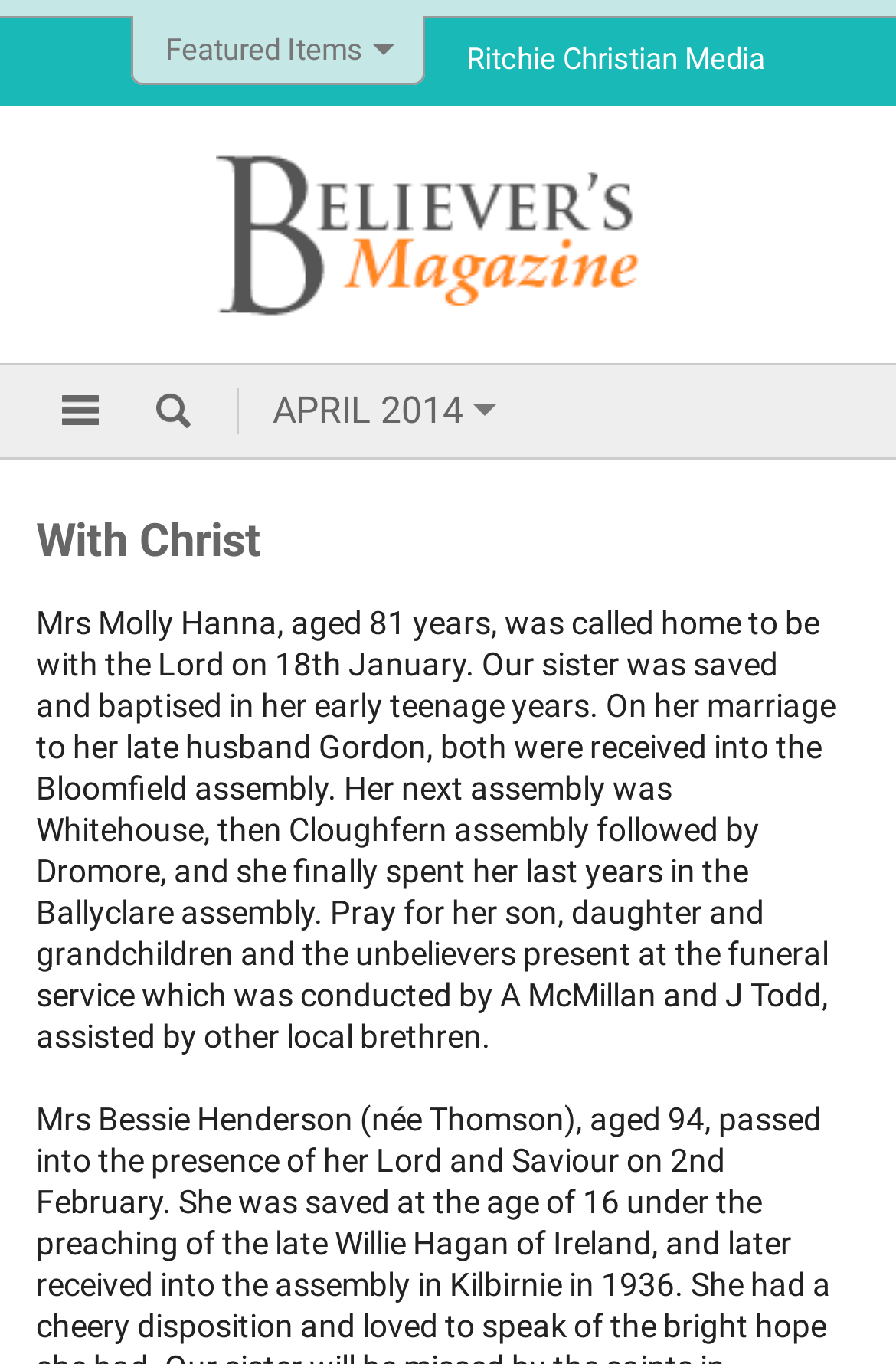What is the topic of the editor's article?
Using the image as a reference, give a one-word or short phrase answer.

Did He really die?